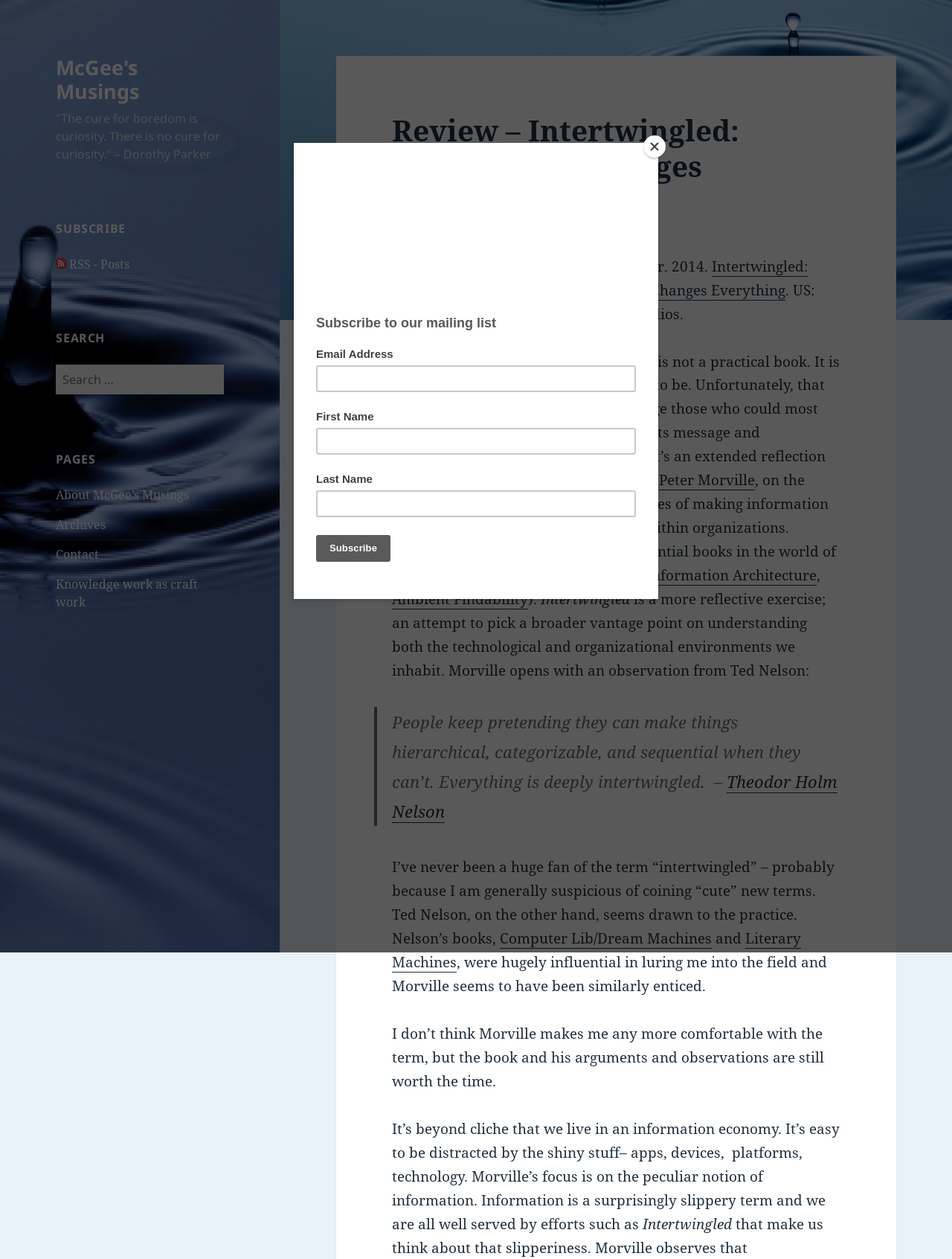What is the name of the quote author mentioned in the review?
Based on the visual, give a brief answer using one word or a short phrase.

Ted Nelson